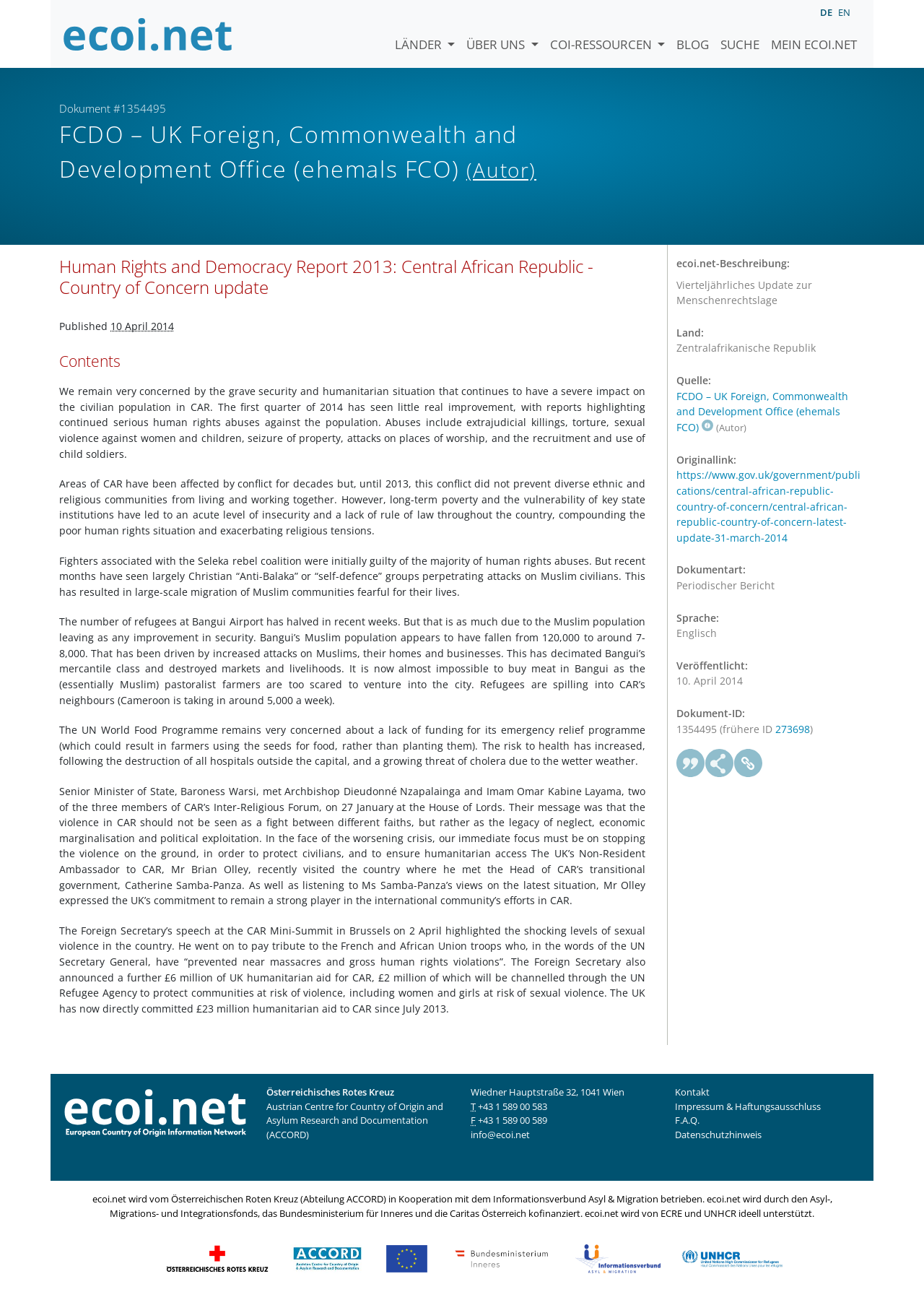Determine the bounding box coordinates of the section I need to click to execute the following instruction: "Click on the 'LÄNDER' link". Provide the coordinates as four float numbers between 0 and 1, i.e., [left, top, right, bottom].

[0.421, 0.011, 0.499, 0.041]